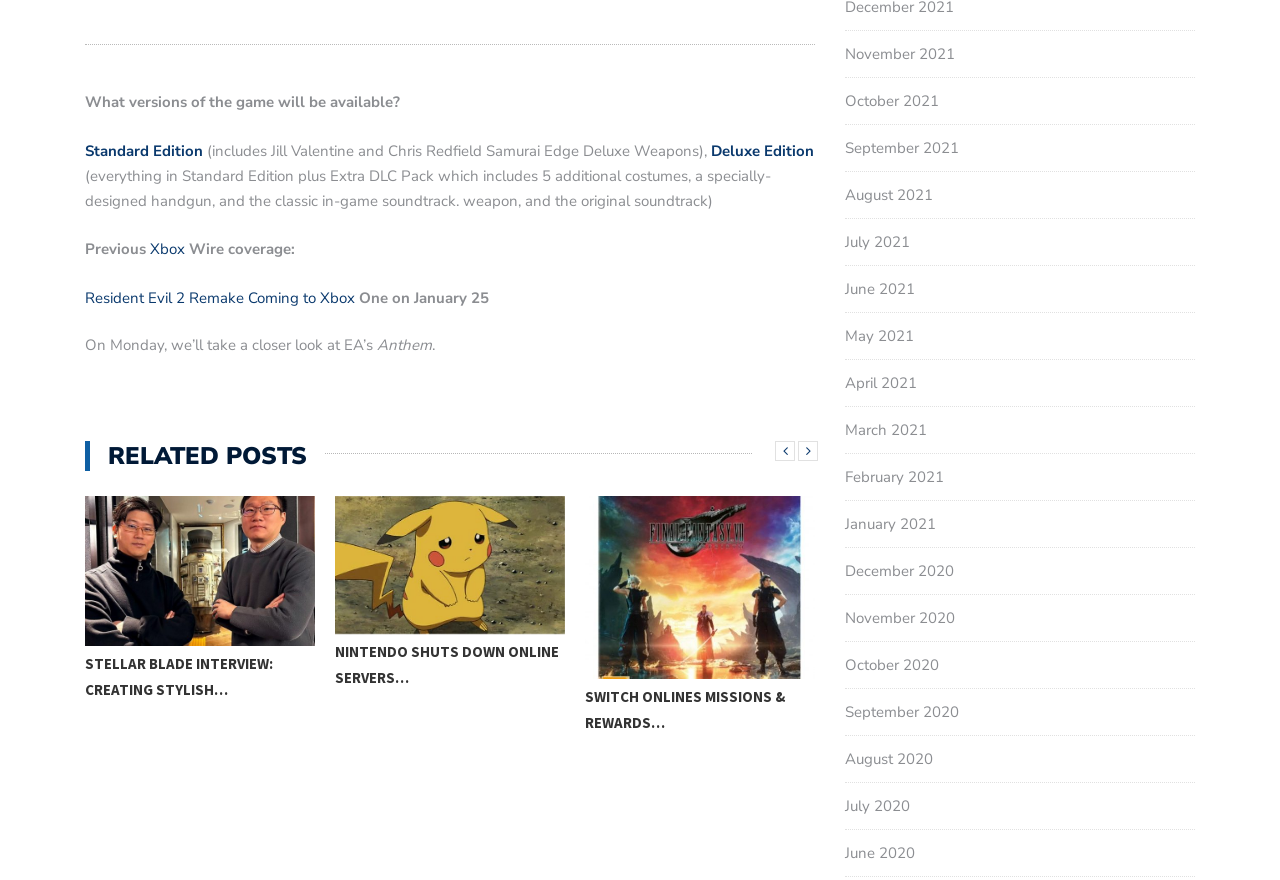Respond to the question below with a single word or phrase: What is the name of the game being discussed?

Resident Evil 2